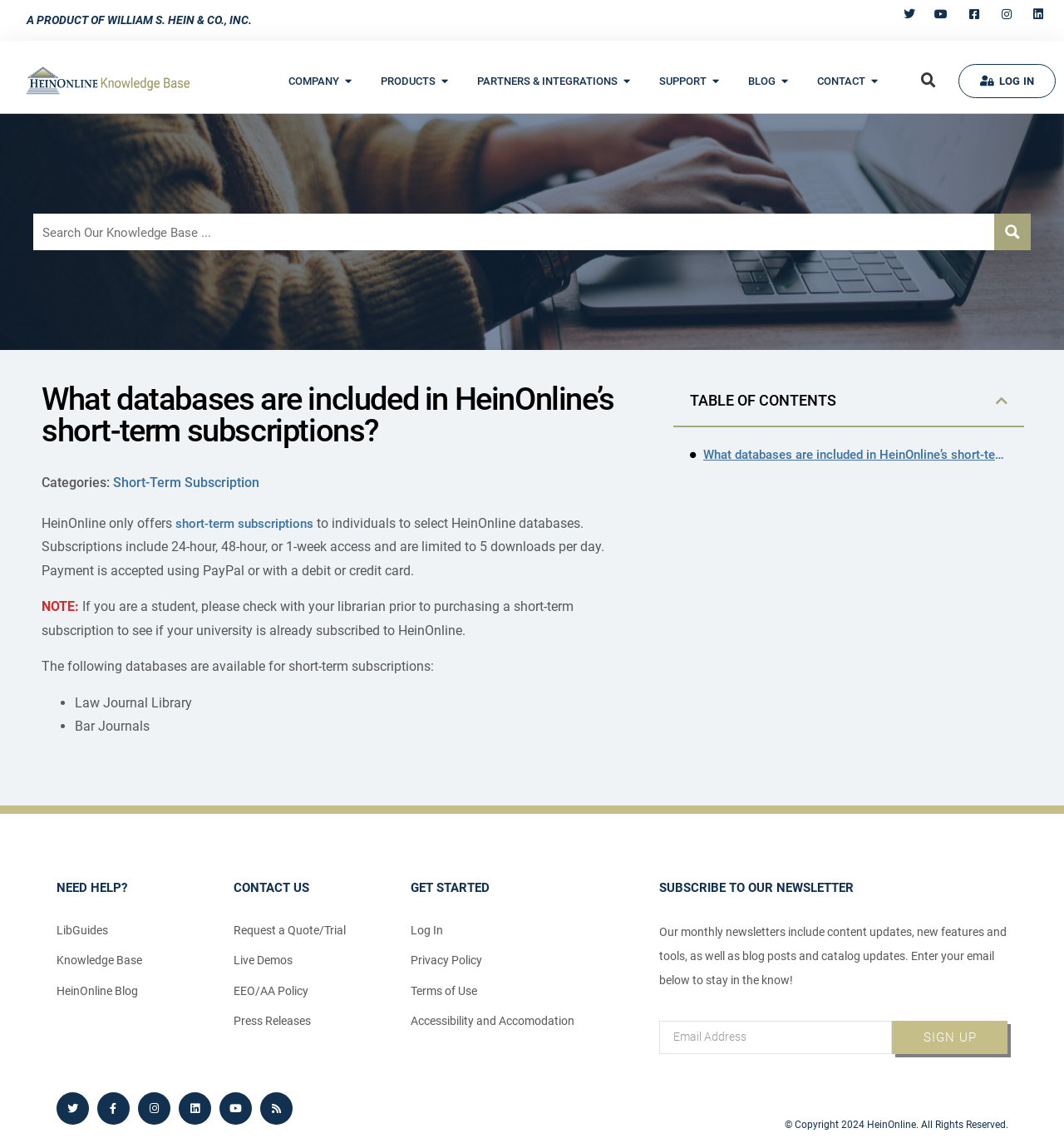Find the bounding box coordinates corresponding to the UI element with the description: "Request a Quote/Trial". The coordinates should be formatted as [left, top, right, bottom], with values as floats between 0 and 1.

[0.219, 0.809, 0.37, 0.827]